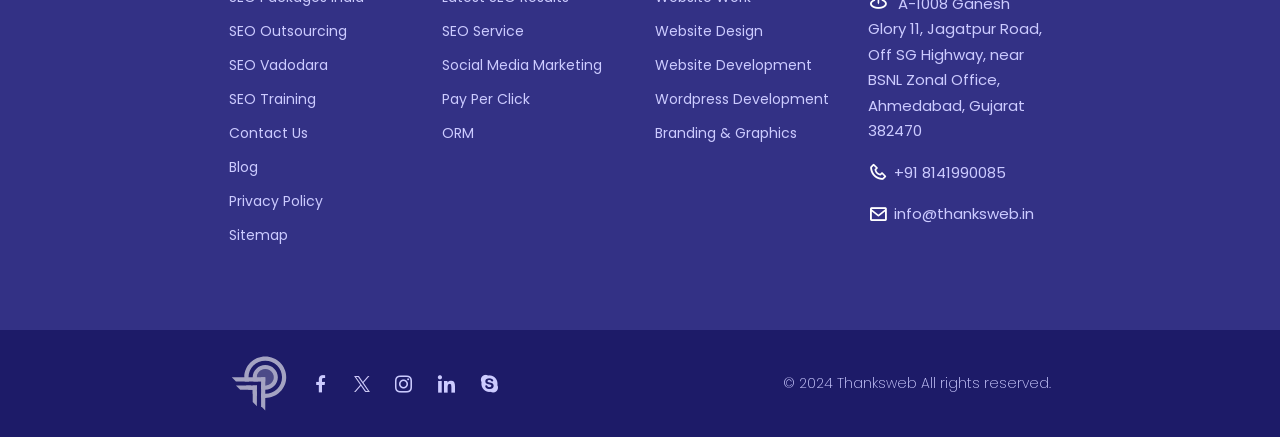Provide a short answer using a single word or phrase for the following question: 
What services are offered by Thanksweb?

SEO, Social Media Marketing, etc.